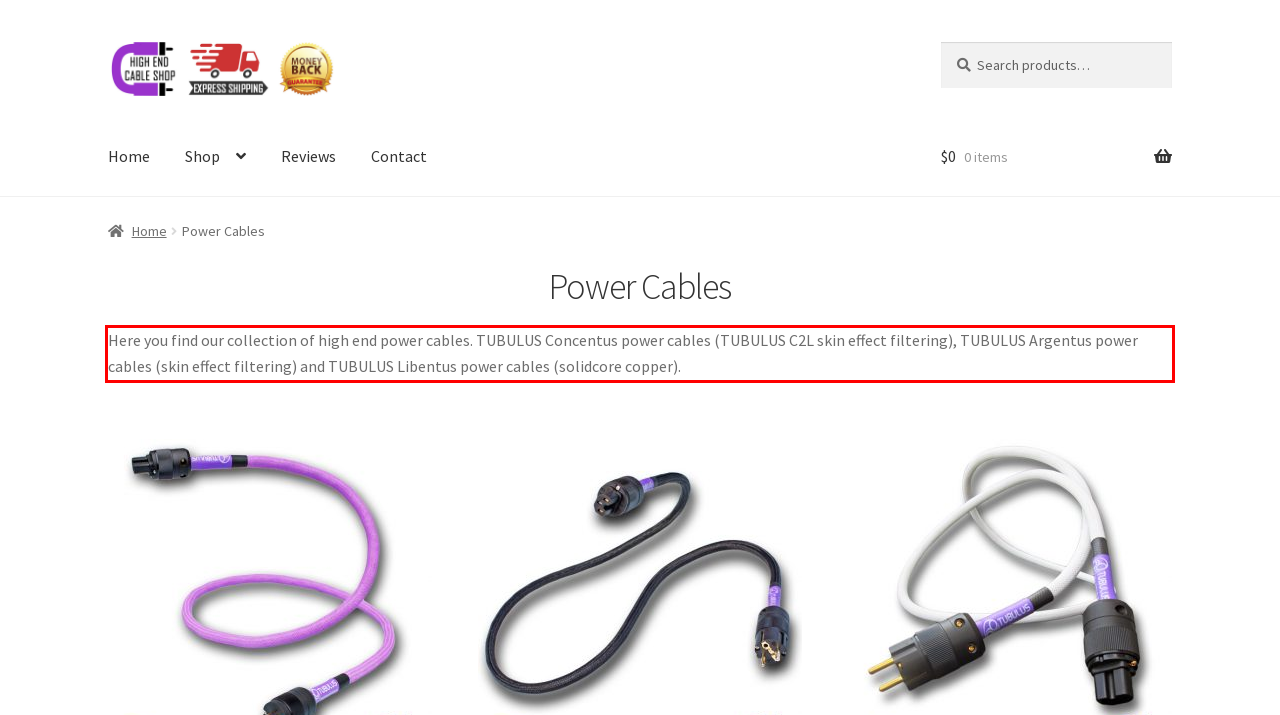From the given screenshot of a webpage, identify the red bounding box and extract the text content within it.

Here you find our collection of high end power cables. TUBULUS Concentus power cables (TUBULUS C2L skin effect filtering), TUBULUS Argentus power cables (skin effect filtering) and TUBULUS Libentus power cables (solidcore copper).